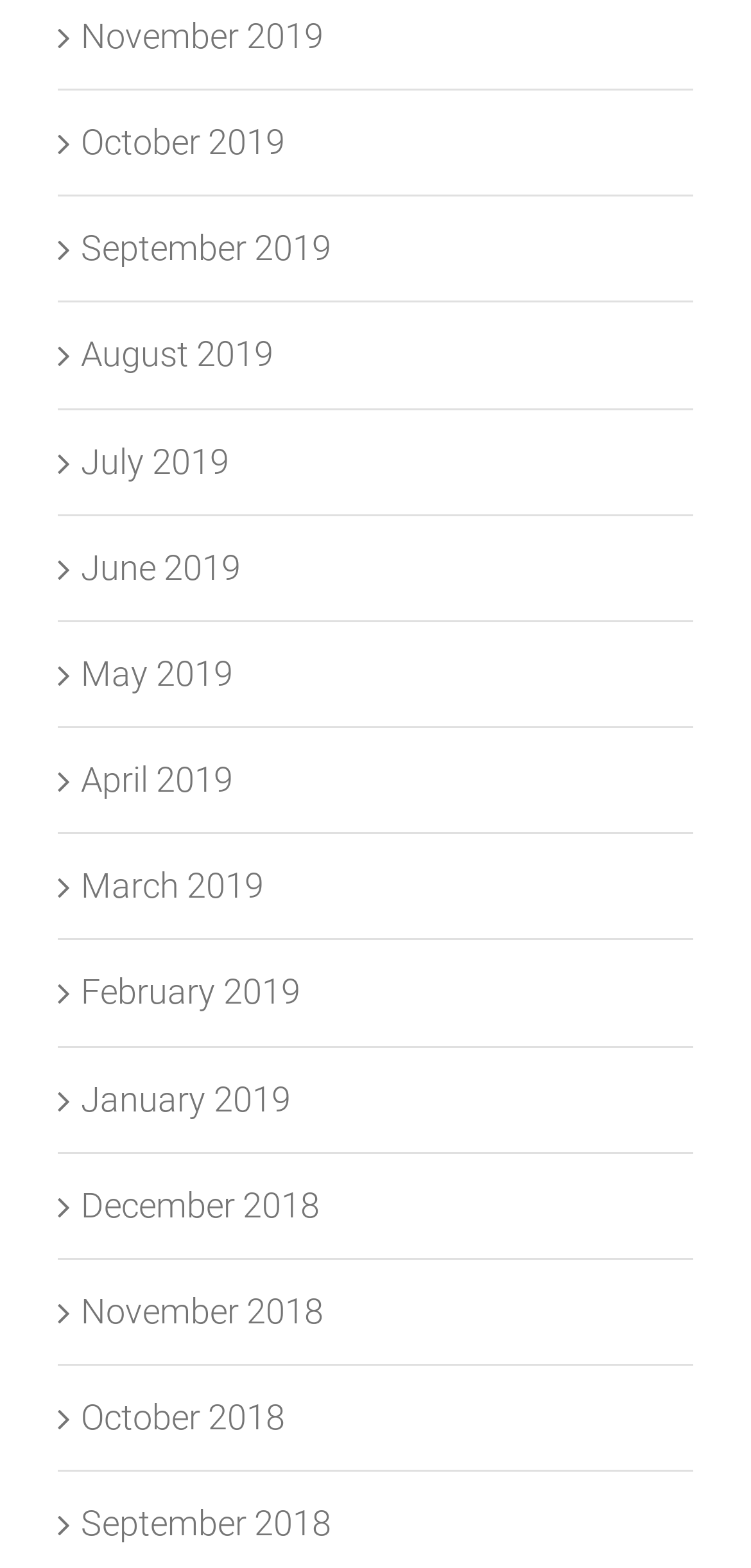Point out the bounding box coordinates of the section to click in order to follow this instruction: "Browse October 2019 posts".

[0.108, 0.077, 0.379, 0.103]